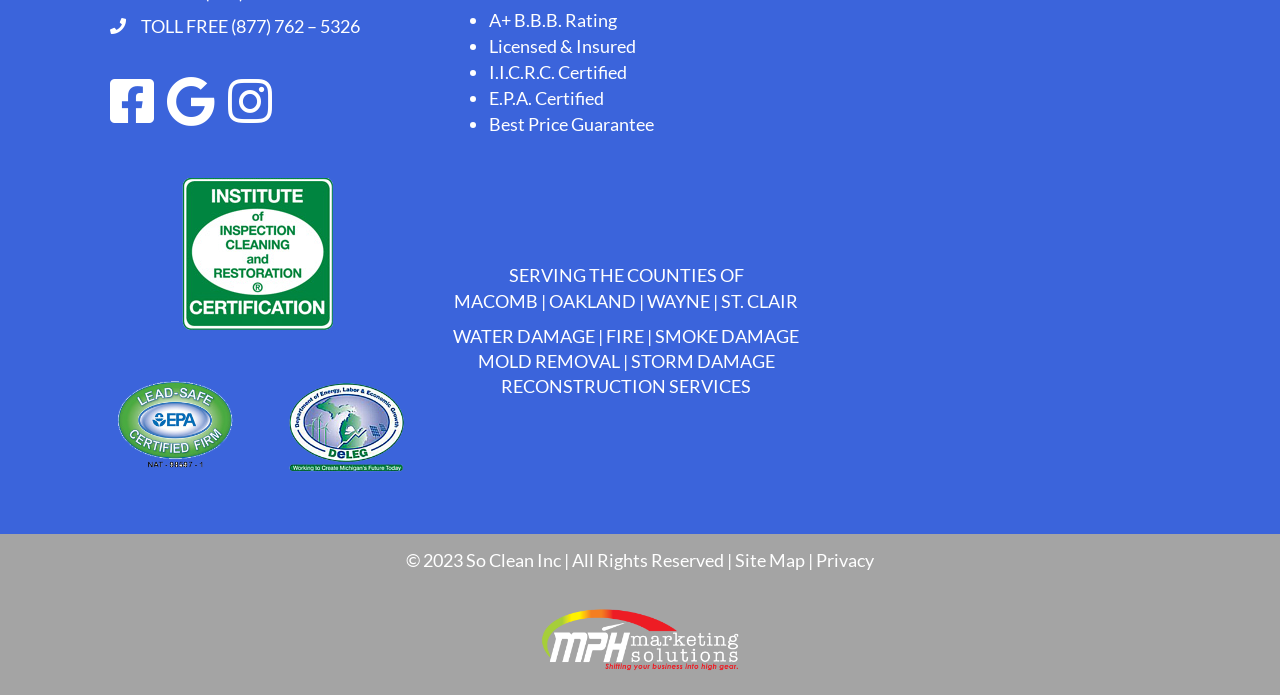Determine the bounding box coordinates of the clickable element necessary to fulfill the instruction: "Check A+ BBB rating". Provide the coordinates as four float numbers within the 0 to 1 range, i.e., [left, top, right, bottom].

[0.382, 0.013, 0.482, 0.044]